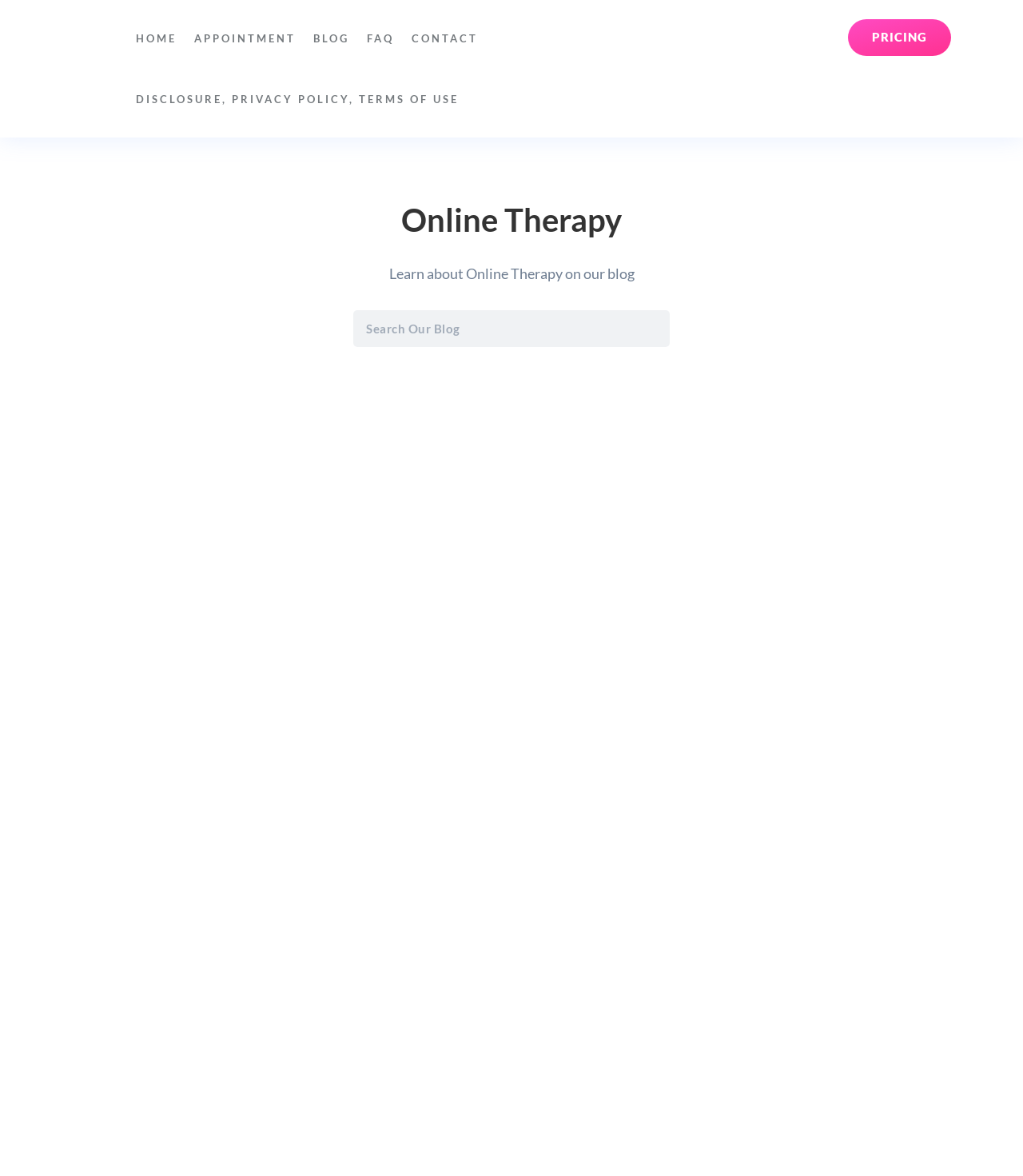Who wrote the first article?
Please answer the question as detailed as possible.

The article has a text 'by Jordan Kadish', which suggests that Jordan Kadish is the author of the article.